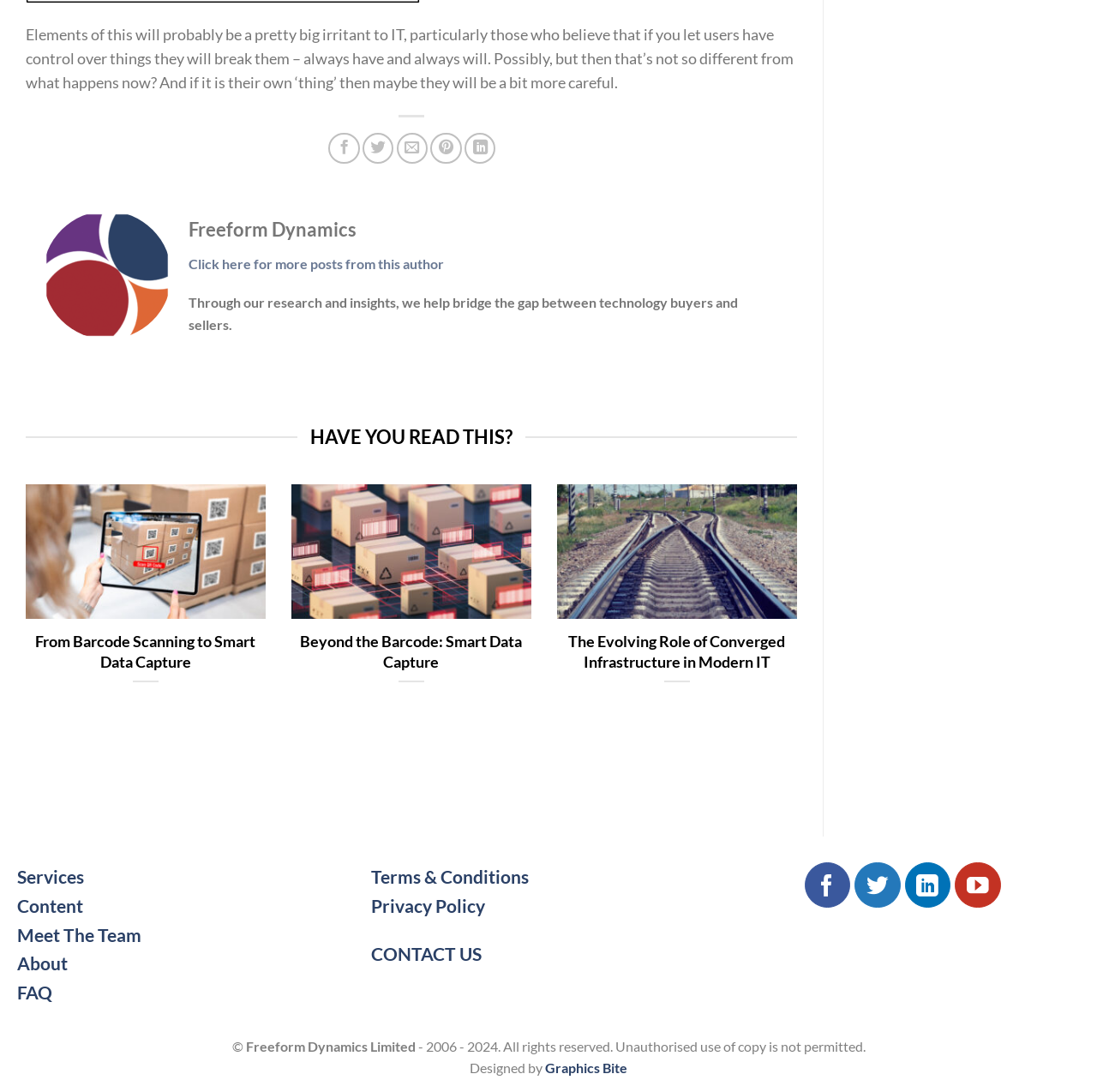How many links are there in the 'HAVE YOU READ THIS?' section?
Using the image as a reference, answer the question in detail.

The answer can be found by counting the number of link elements in the 'HAVE YOU READ THIS?' section, which are 'From Barcode Scanning to Smart Data Capture', 'Beyond the Barcode: Smart Data Capture', 'The Evolving Role of Converged Infrastructure in Modern IT', and 'Evaluating the Potential of Hyper-Converged Storage'.